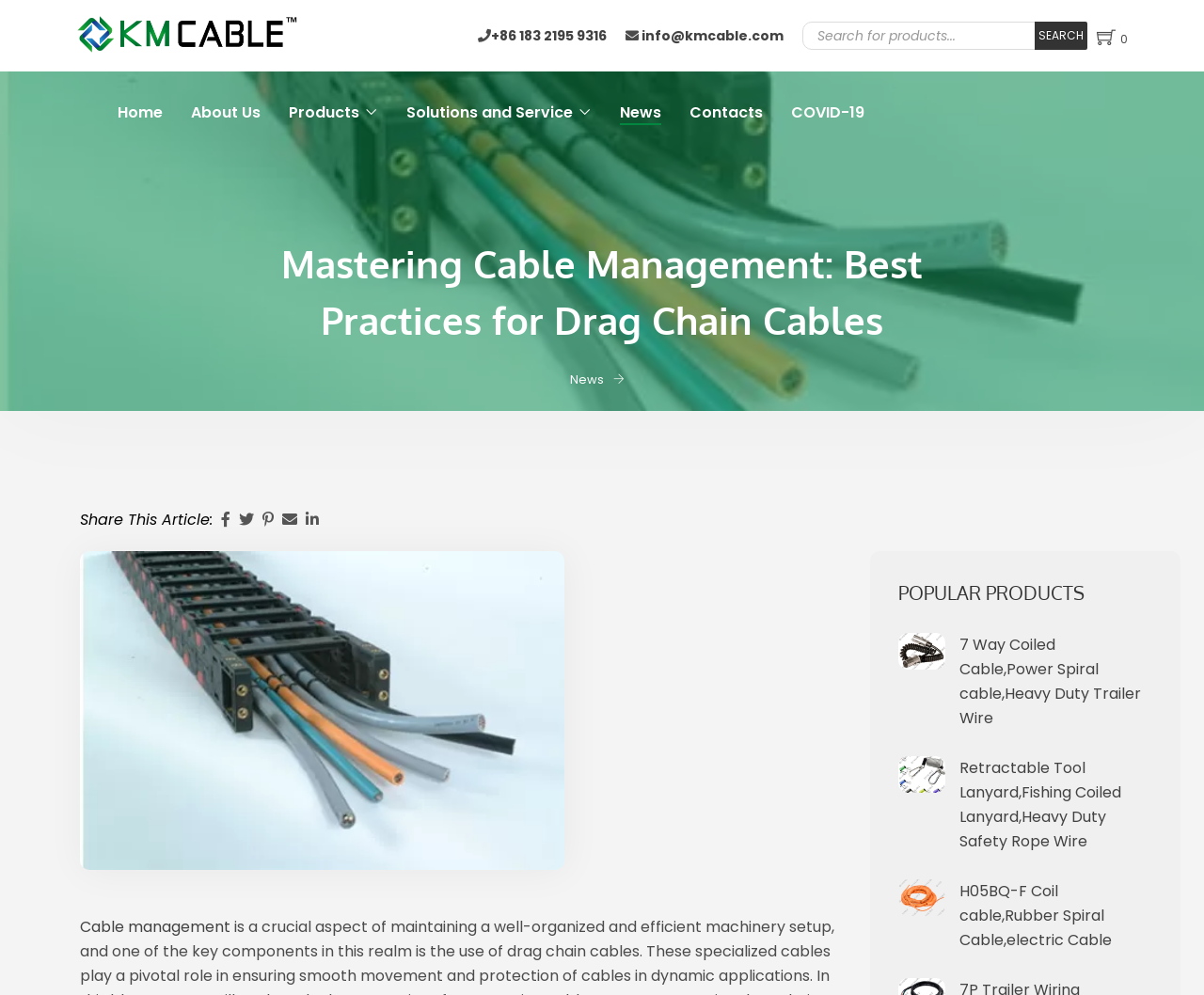Extract the main title from the webpage.

Mastering Cable Management: Best Practices for Drag Chain Cables